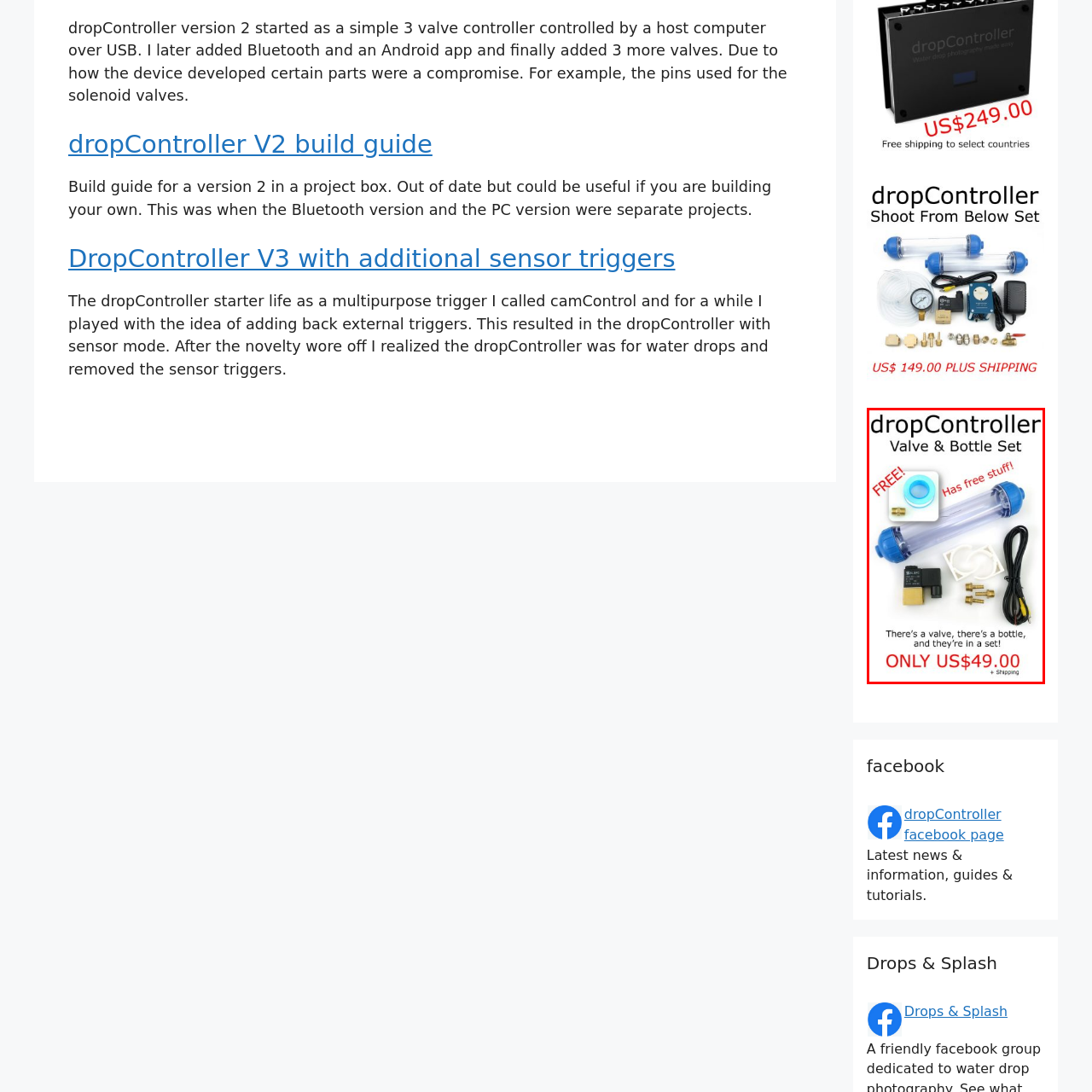Describe the features and objects visible in the red-framed section of the image in detail.

The image showcases a promotional advertisement for the "dropController Valve & Bottle Set." The design highlights the product's key features, emphasizing a "FREE!" offer along with the statement, "Has free stuff!" prominently displayed at the top. 

The components of the set are visually represented, including clear tubes, a valve, and various fittings, aimed at enthusiasts interested in water drop photography or similar projects. A distinct price tag of "ONLY US$49.00 + Shipping" is featured, which underscores its affordability. Accompanying text reinforces the value of the kit, stating, "There’s a valve, there’s a bottle, and they’re in a set!" This advertisement effectively communicates both the product's utility and its promotional offer.